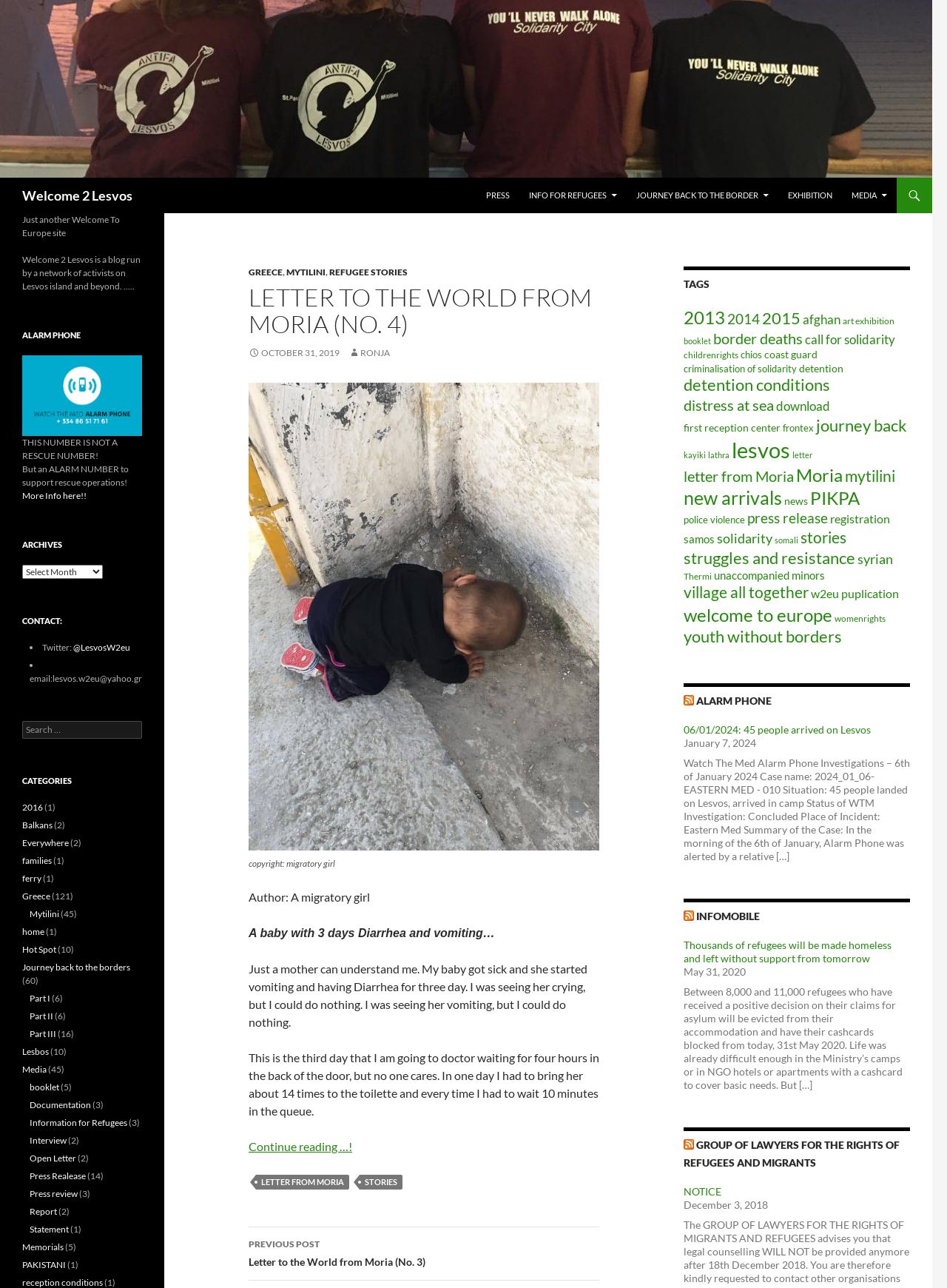Please identify the bounding box coordinates of the area I need to click to accomplish the following instruction: "Read the 'TAGS' section".

[0.722, 0.207, 0.961, 0.228]